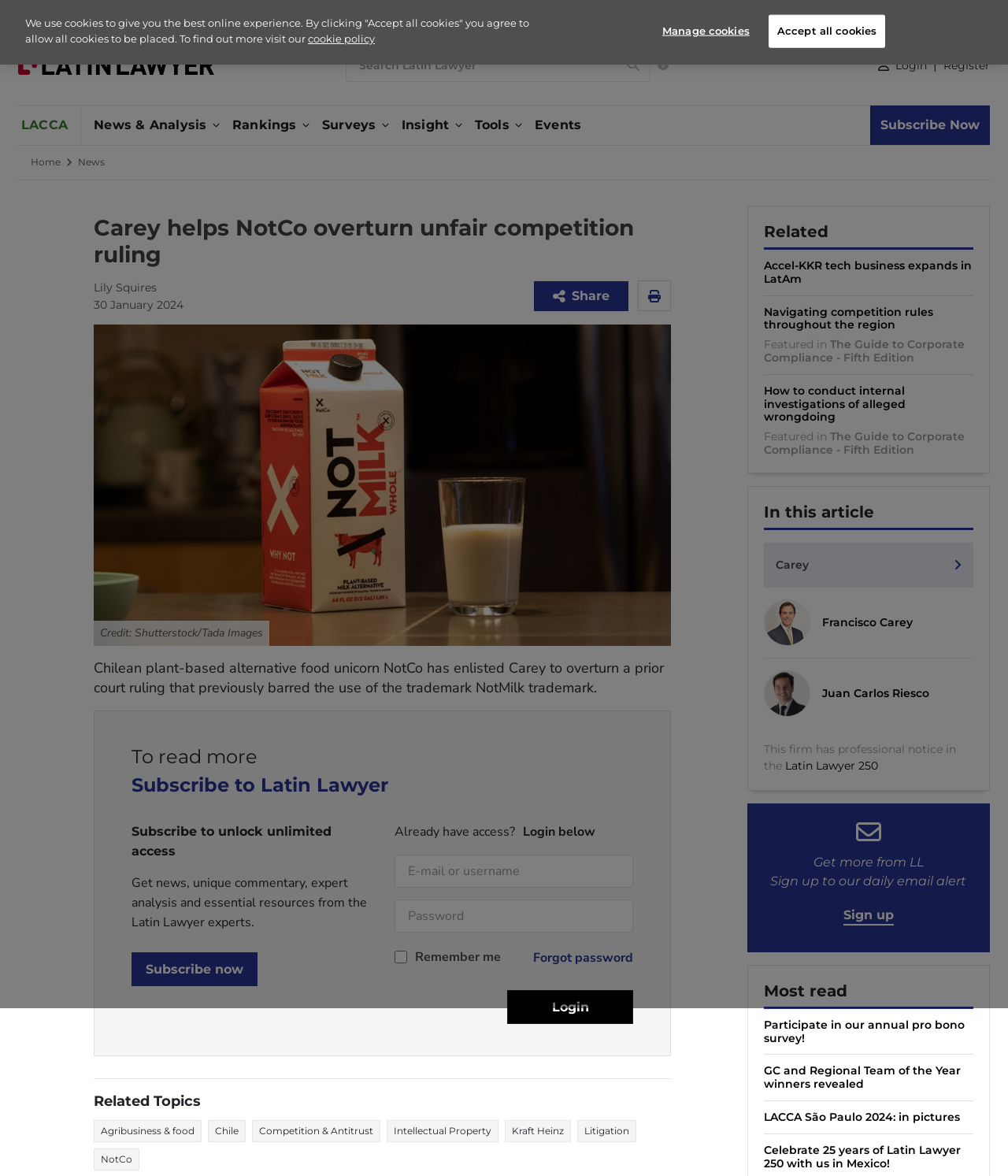Find the bounding box coordinates for the area that should be clicked to accomplish the instruction: "Subscribe Now".

[0.863, 0.09, 0.982, 0.123]